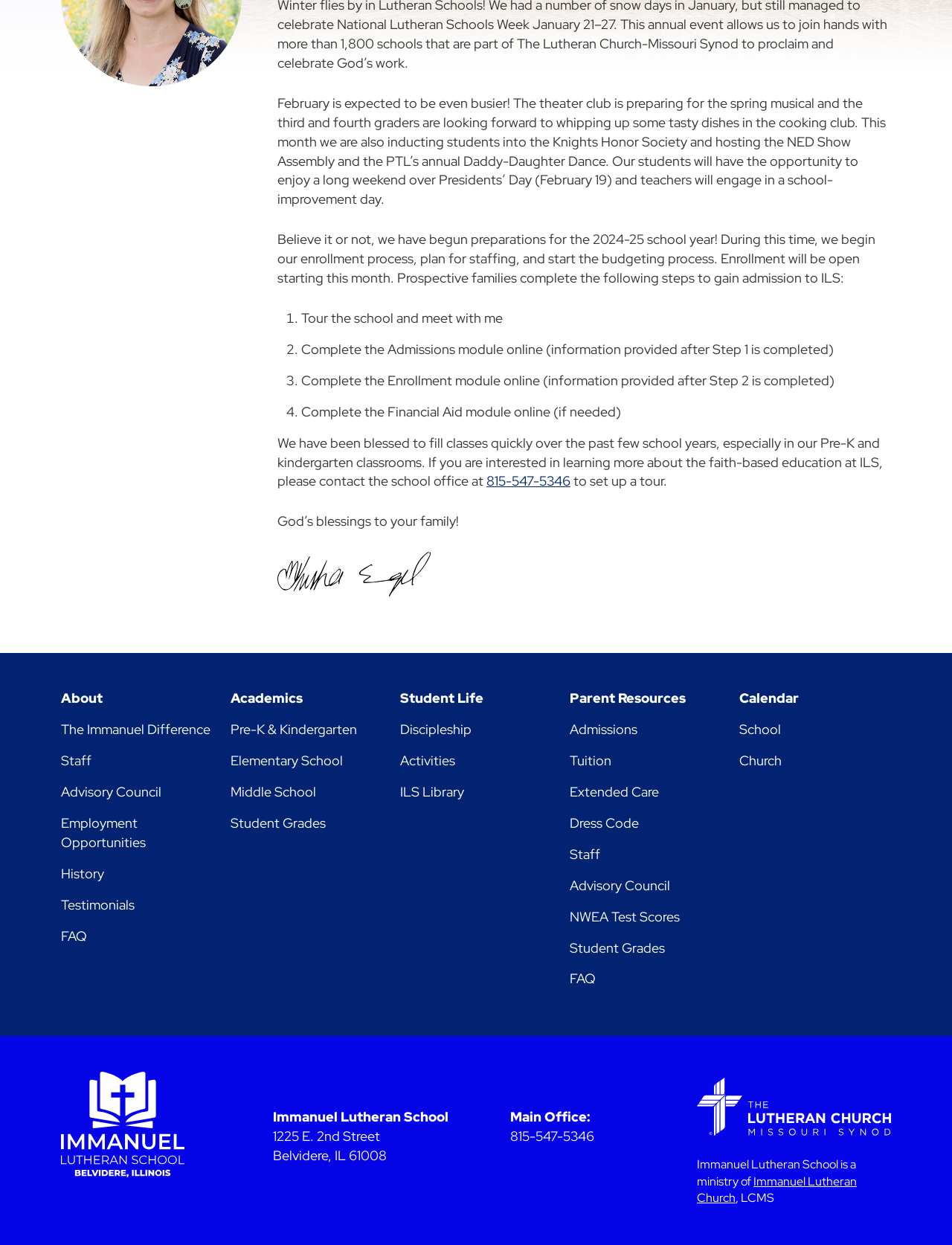Provide the bounding box coordinates of the HTML element described by the text: "815-547-5346". The coordinates should be in the format [left, top, right, bottom] with values between 0 and 1.

[0.536, 0.906, 0.624, 0.919]